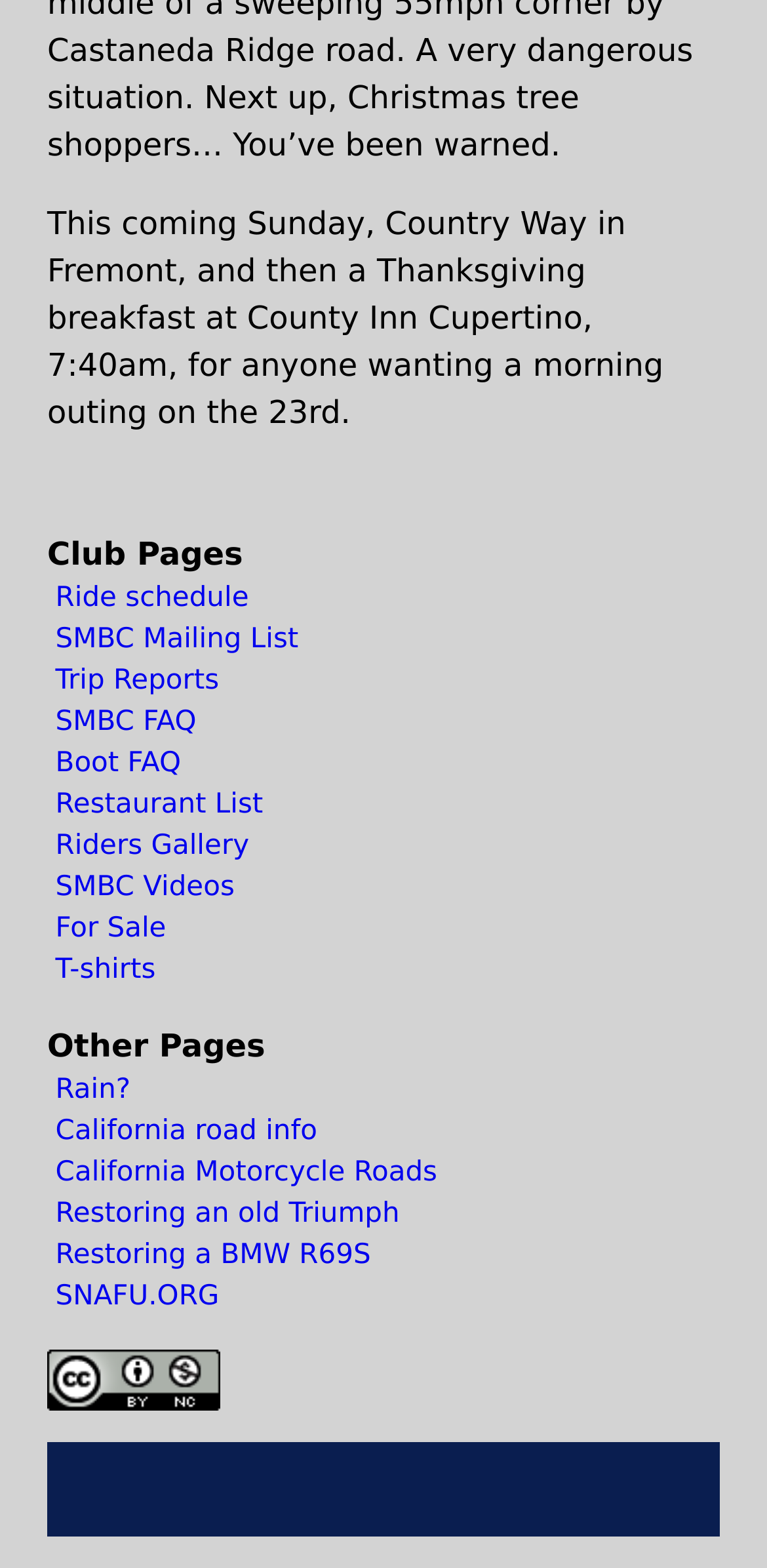What is the name of the mailing list?
Please provide a single word or phrase based on the screenshot.

SMBC Mailing List